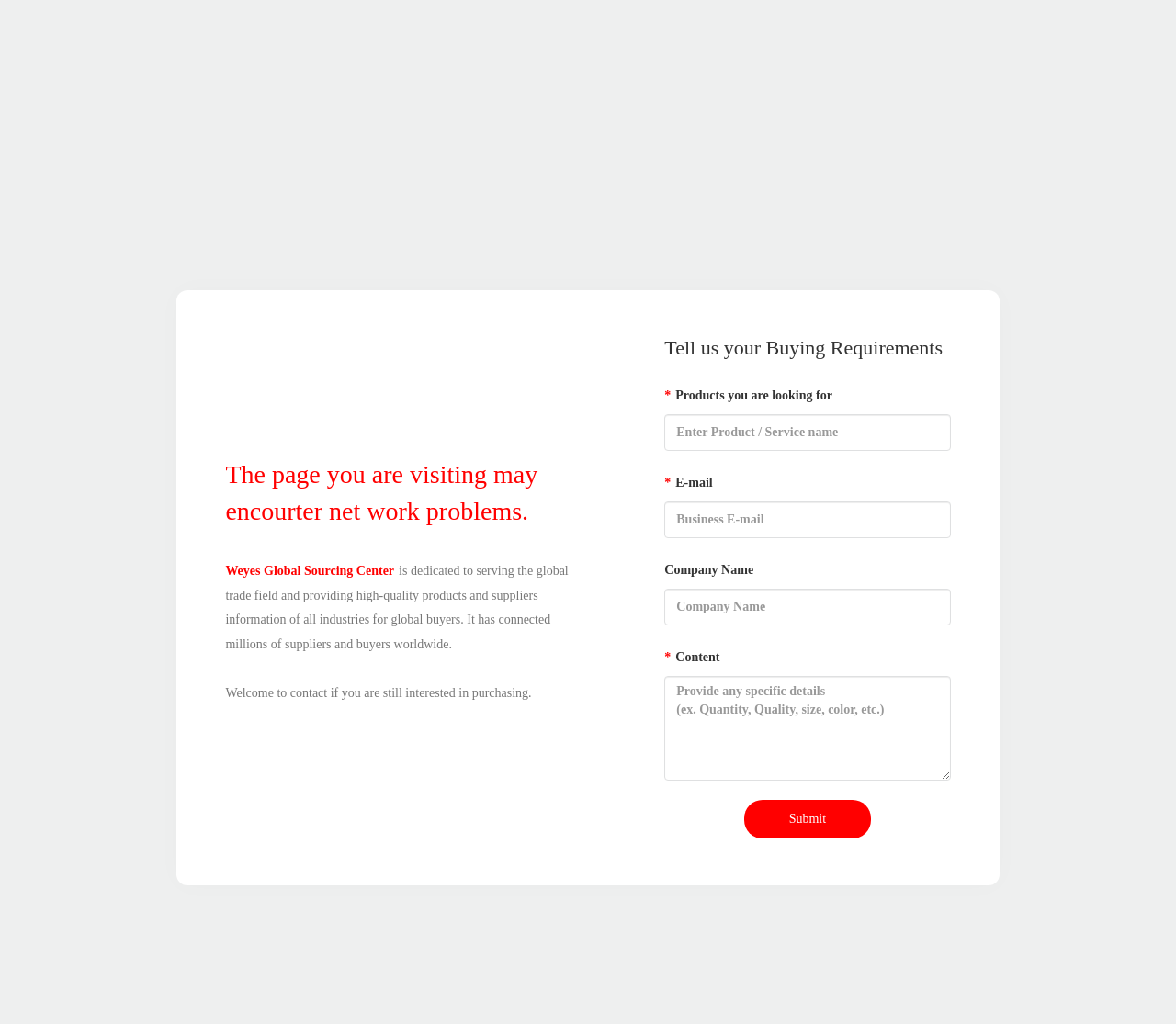What is the purpose of Weyes Global Sourcing Center?
Kindly offer a detailed explanation using the data available in the image.

Based on the webpage, Weyes Global Sourcing Center is dedicated to serving the global trade field and providing high-quality products and suppliers information of all industries for global buyers.